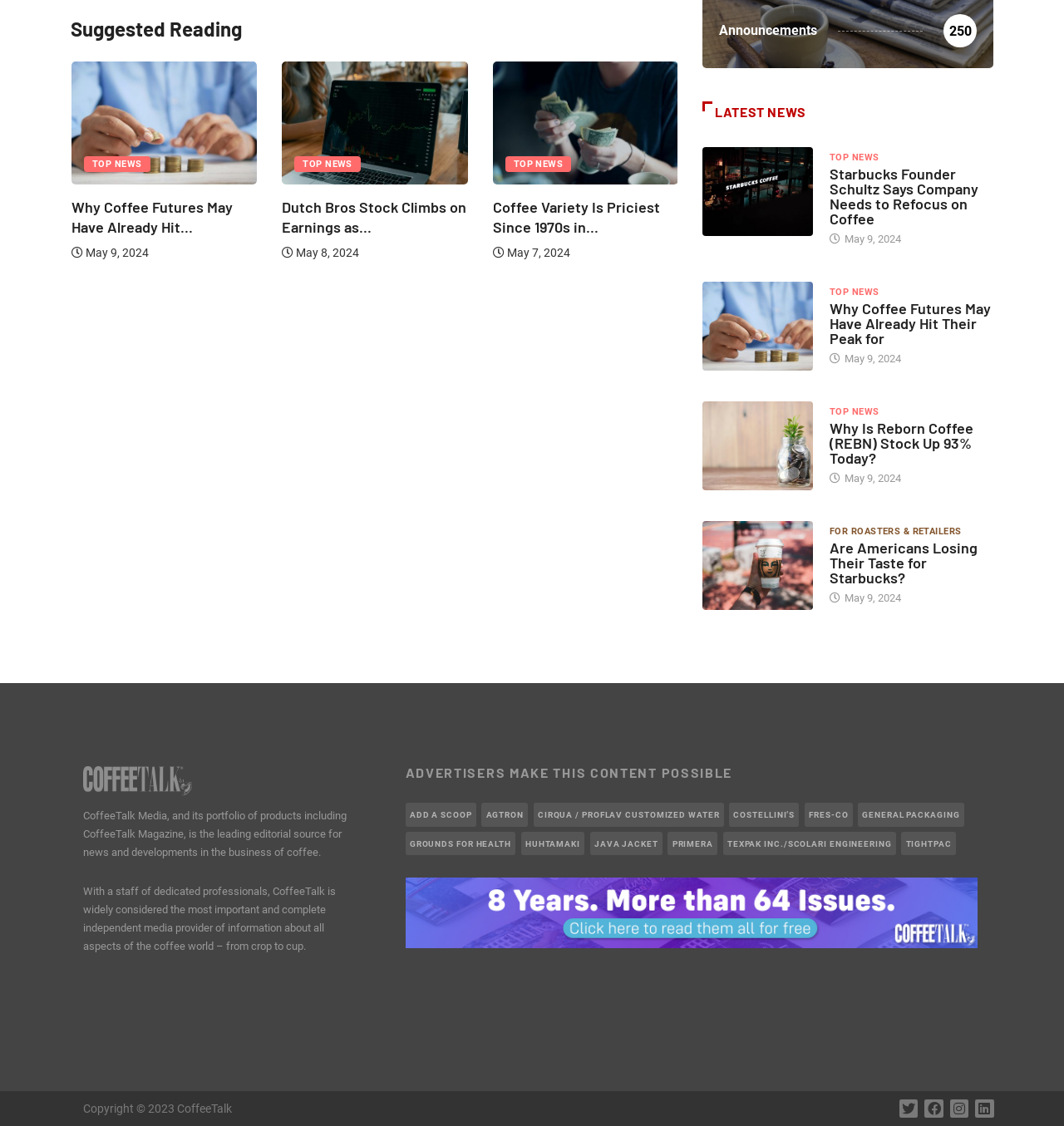What is the name of the media provider?
Using the image as a reference, answer the question in detail.

I found the name of the media provider in the text at the bottom of the webpage, which states 'CoffeeTalk Media, and its portfolio of products including CoffeeTalk Magazine, is the leading editorial source for news and developments in the business of coffee'.